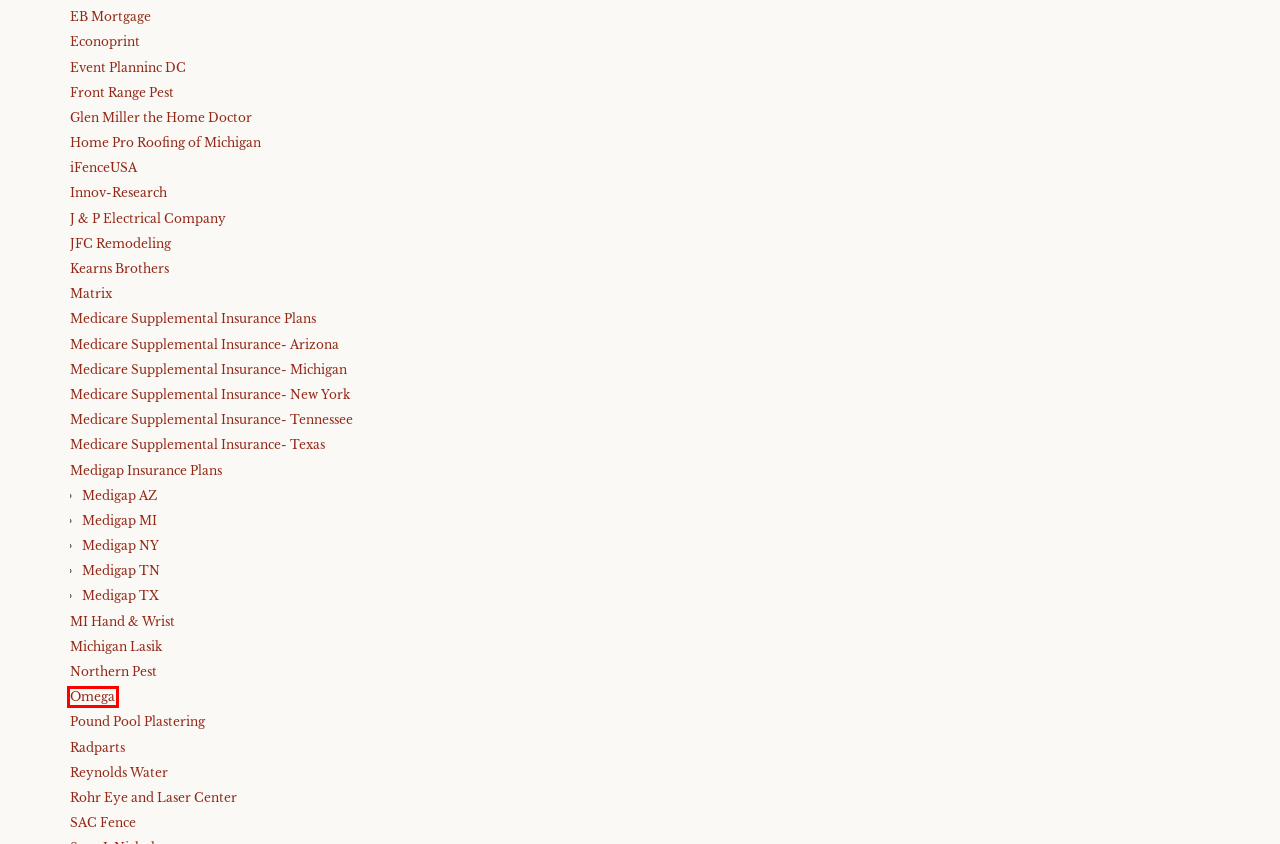You are given a screenshot depicting a webpage with a red bounding box around a UI element. Select the description that best corresponds to the new webpage after clicking the selected element. Here are the choices:
A. Radparts Archives - Business Babble
B. Matrix Archives - Business Babble
C. Medigap AZ Archives - Business Babble
D. Medigap MI Archives - Business Babble
E. Home Pro Roofing of Michigan Archives - Business Babble
F. Omega Archives - Business Babble
G. Medicare Supplemental Insurance Plans Archives - Business Babble
H. Michigan Lasik Archives - Business Babble

F